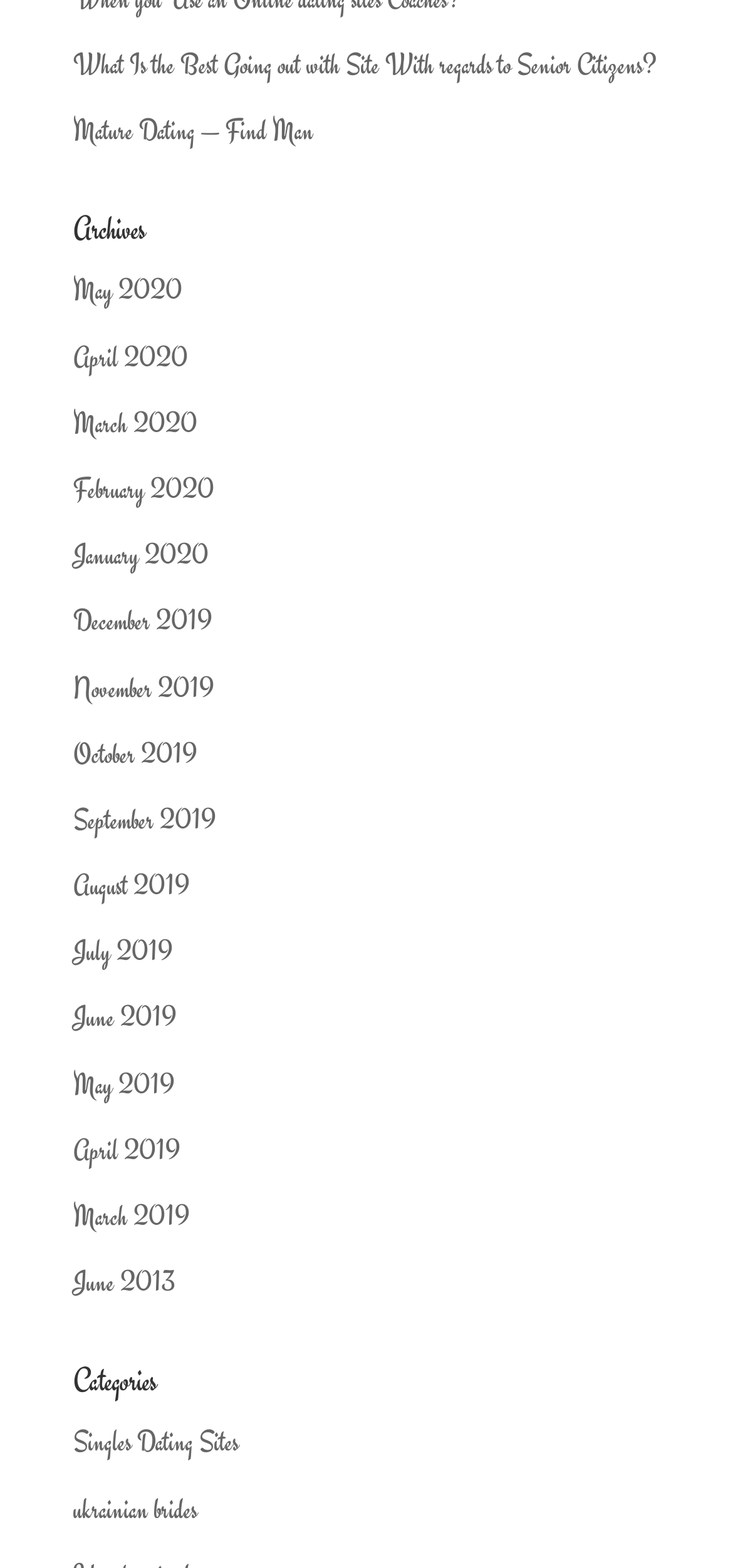Determine the coordinates of the bounding box that should be clicked to complete the instruction: "Click on Bible in Basic English". The coordinates should be represented by four float numbers between 0 and 1: [left, top, right, bottom].

None